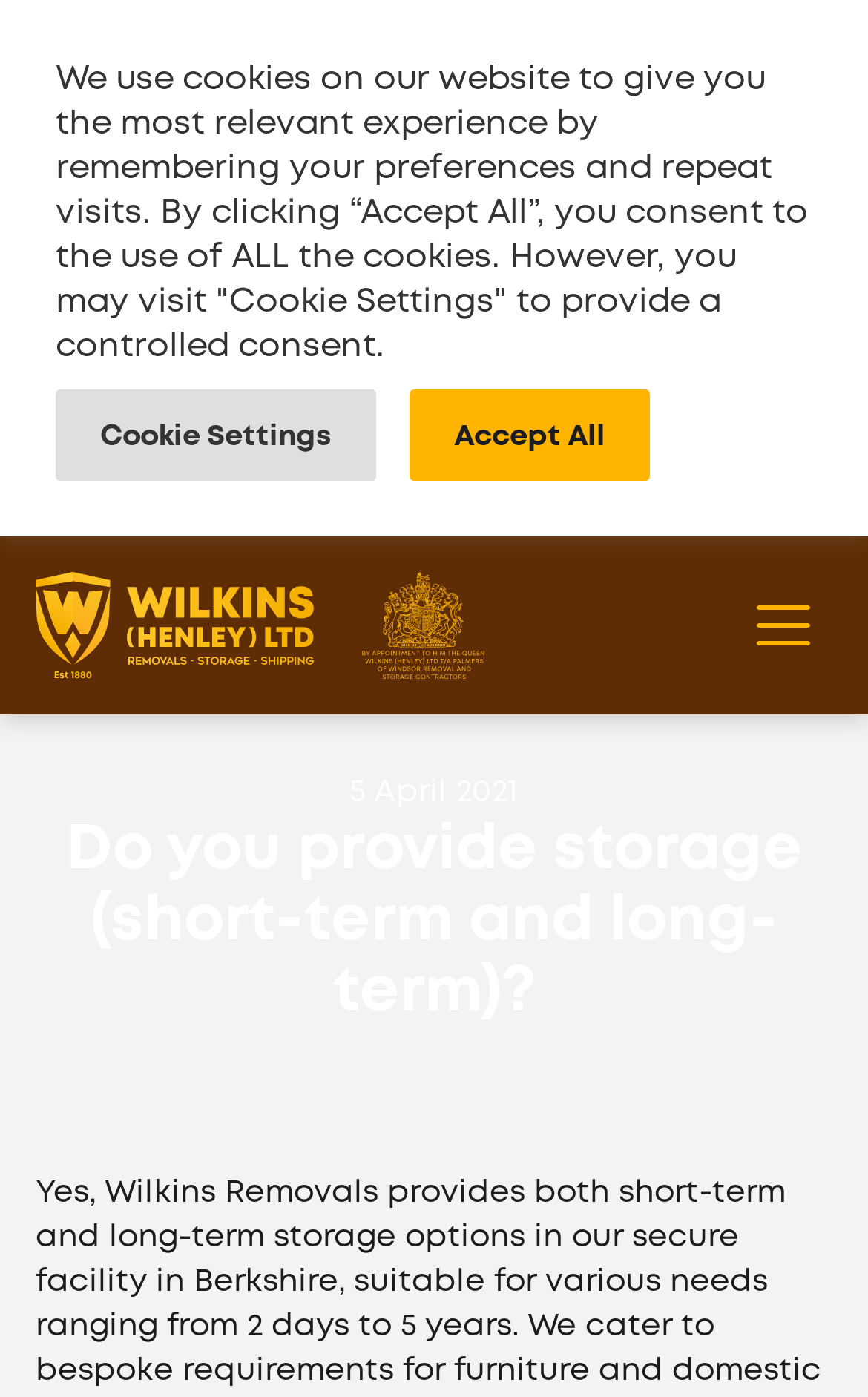Refer to the element description alt="Wilkins Removals" and identify the corresponding bounding box in the screenshot. Format the coordinates as (top-left x, top-left y, bottom-right x, bottom-right y) with values in the range of 0 to 1.

[0.041, 0.409, 0.361, 0.486]